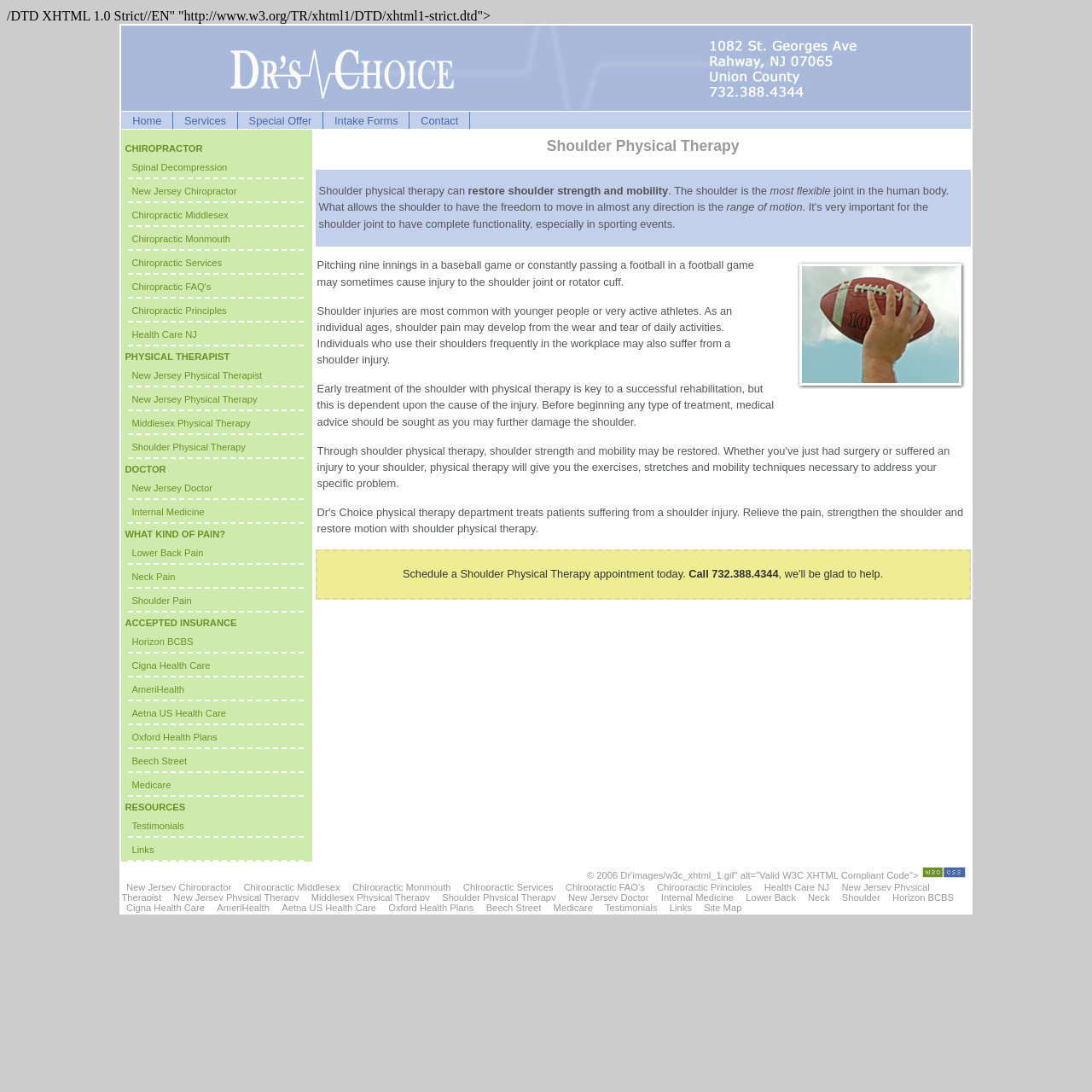Create a detailed summary of the webpage's content and design.

The webpage is about Shoulder Physical Therapy, with a prominent image of a chiropractor at the top. Below the image, there is a navigation menu with links to different sections of the website, including Home, Services, Special Offer, Intake Forms, and Contact.

The main content of the page is divided into several sections, each with a heading. The first section is about Chiropractors, with links to related topics such as Spinal Decompression, New Jersey Chiropractor, and Chiropractic Services. The second section is about Physical Therapists, with links to related topics such as New Jersey Physical Therapist, Middlesex Physical Therapy, and Shoulder Physical Therapy.

The third section is about Doctors, with links to related topics such as New Jersey Doctor and Internal Medicine. The fourth section is about types of pain, including Lower Back Pain, Neck Pain, and Shoulder Pain. The fifth section is about accepted insurance providers, including Horizon BCBS, Cigna Health Care, and Medicare.

The sixth section is about resources, with links to Testimonials and Links. Below this section, there is a paragraph of text about shoulder physical therapy, followed by an image of a person playing football. The text explains that shoulder injuries can occur from sports or daily activities and that early treatment with physical therapy is key to successful rehabilitation.

Finally, there is a call to action to schedule a Shoulder Physical Therapy appointment, with a phone number and a copyright notice at the bottom of the page. There are also several links to related topics and websites at the bottom of the page.